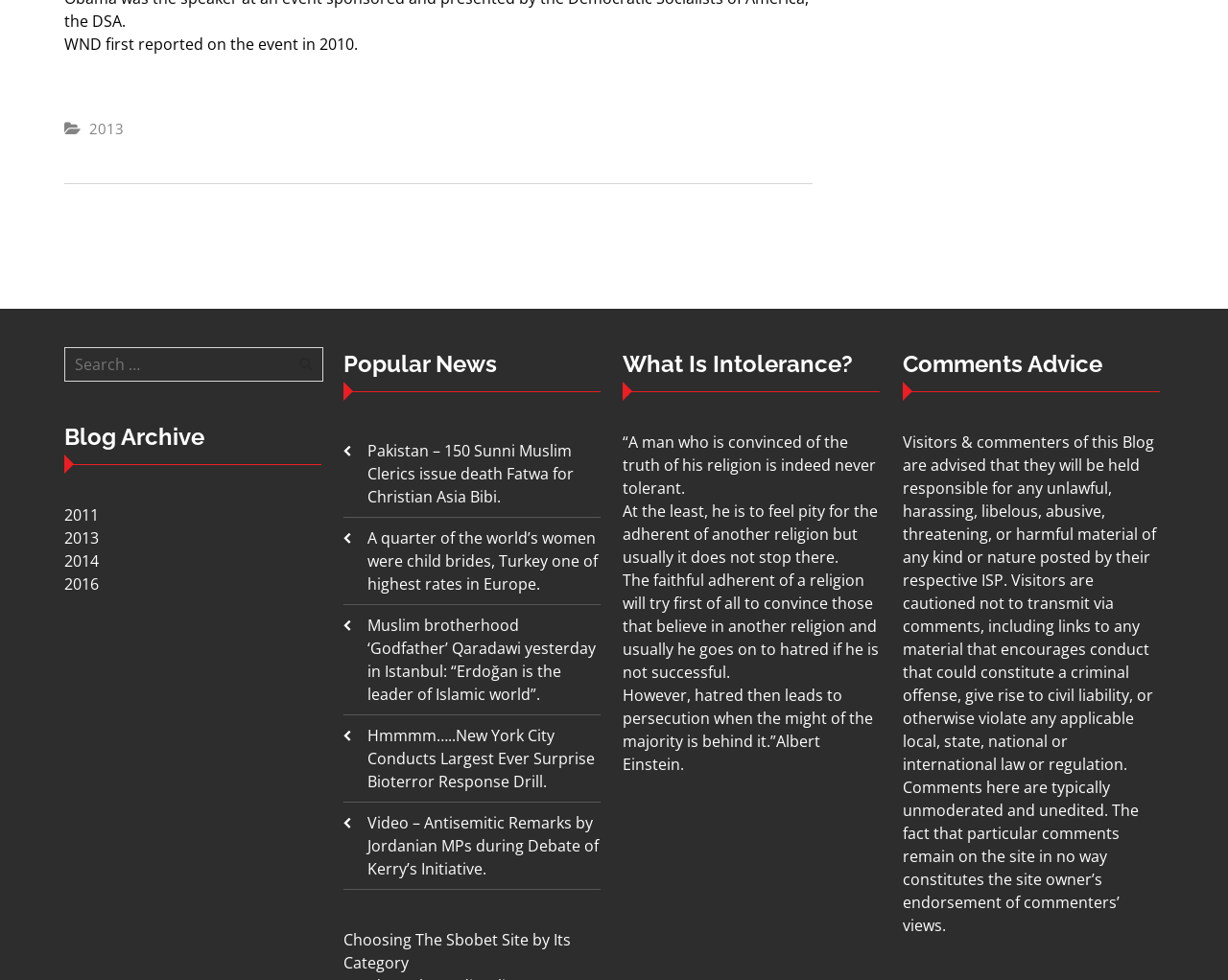Point out the bounding box coordinates of the section to click in order to follow this instruction: "Read comments advice".

[0.735, 0.44, 0.941, 0.955]